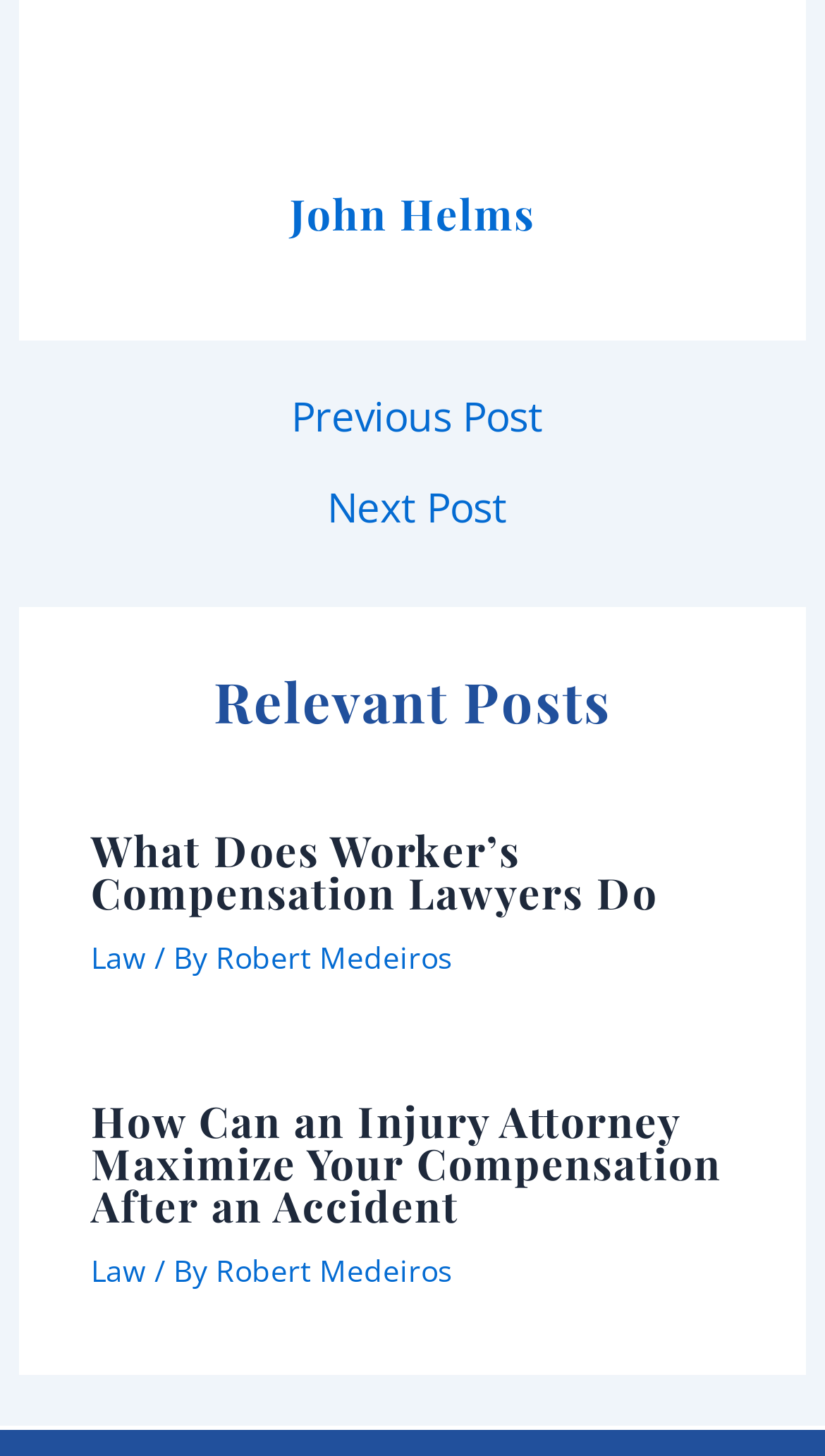Using the element description parent_node: Comment name="url", predict the bounding box coordinates for the UI element. Provide the coordinates in (top-left x, top-left y, bottom-right x, bottom-right y) format with values ranging from 0 to 1.

None